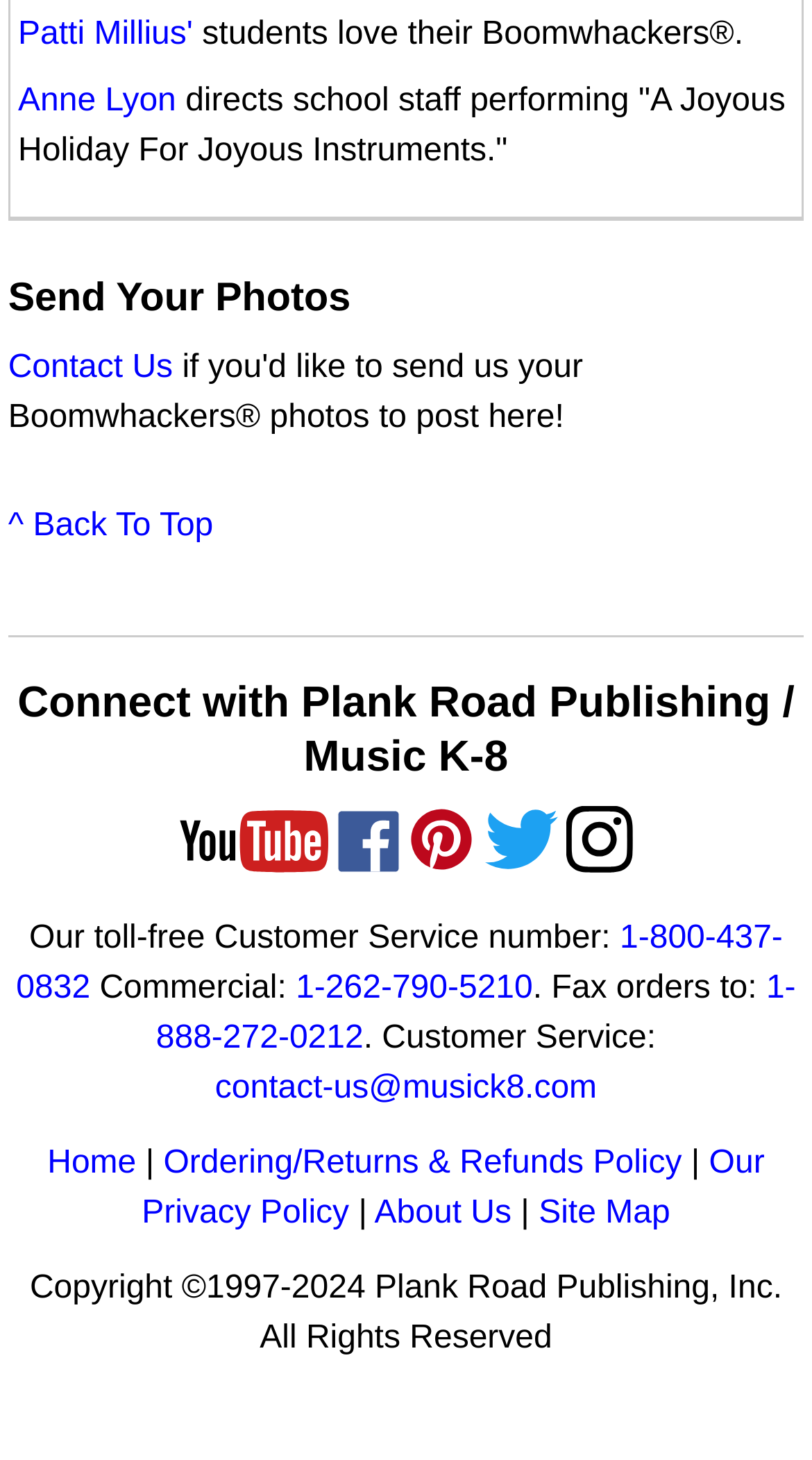Locate the bounding box coordinates of the element's region that should be clicked to carry out the following instruction: "Go back to top". The coordinates need to be four float numbers between 0 and 1, i.e., [left, top, right, bottom].

[0.01, 0.349, 0.263, 0.373]